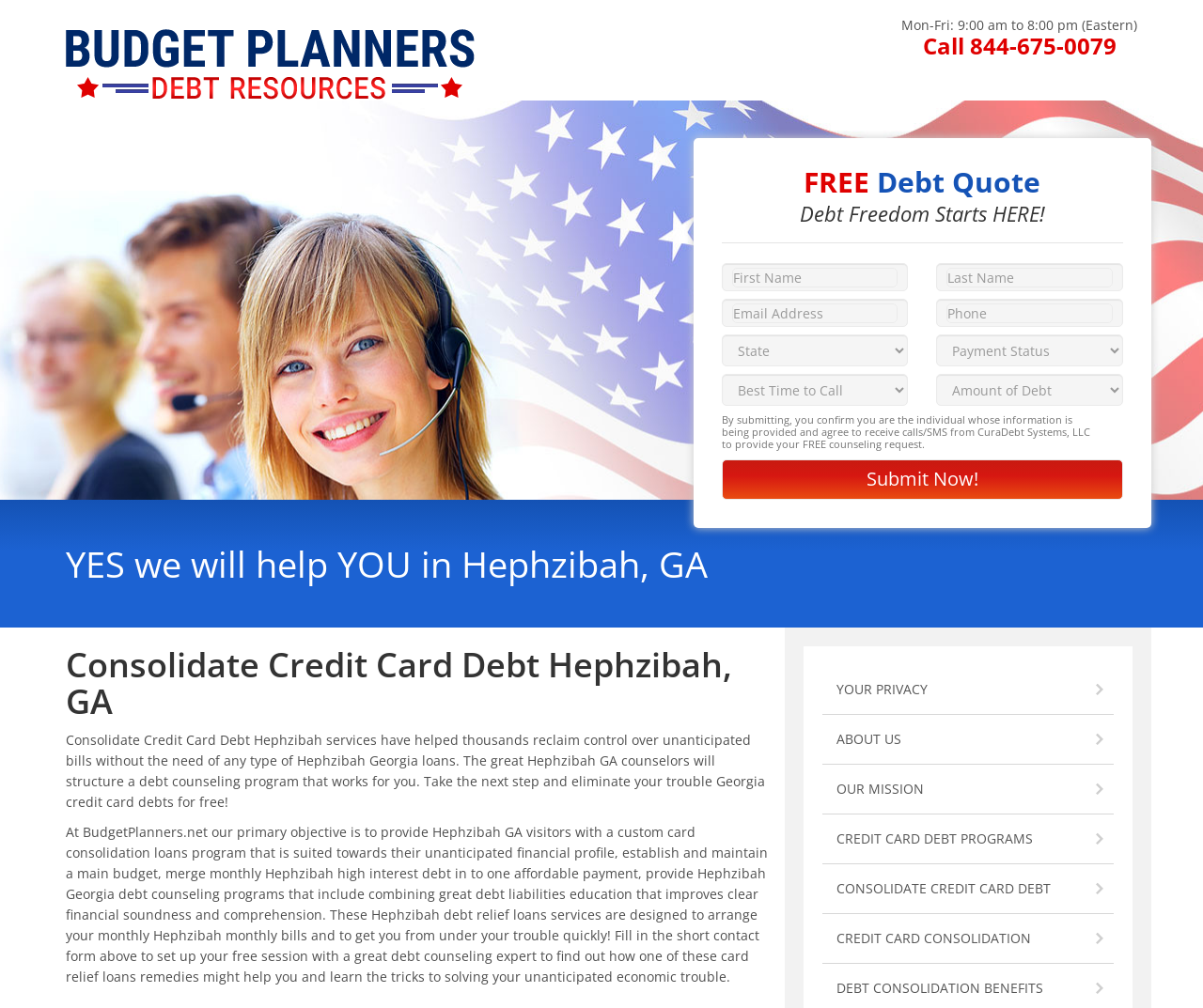What is the purpose of the webpage?
Provide a fully detailed and comprehensive answer to the question.

I inferred the purpose of the webpage by reading the static text elements, which mention 'Consolidate Credit Card Debt Hephzibah, GA' and 'Debt Freedom Starts HERE!'. The webpage appears to be providing a service to help users consolidate their debt.